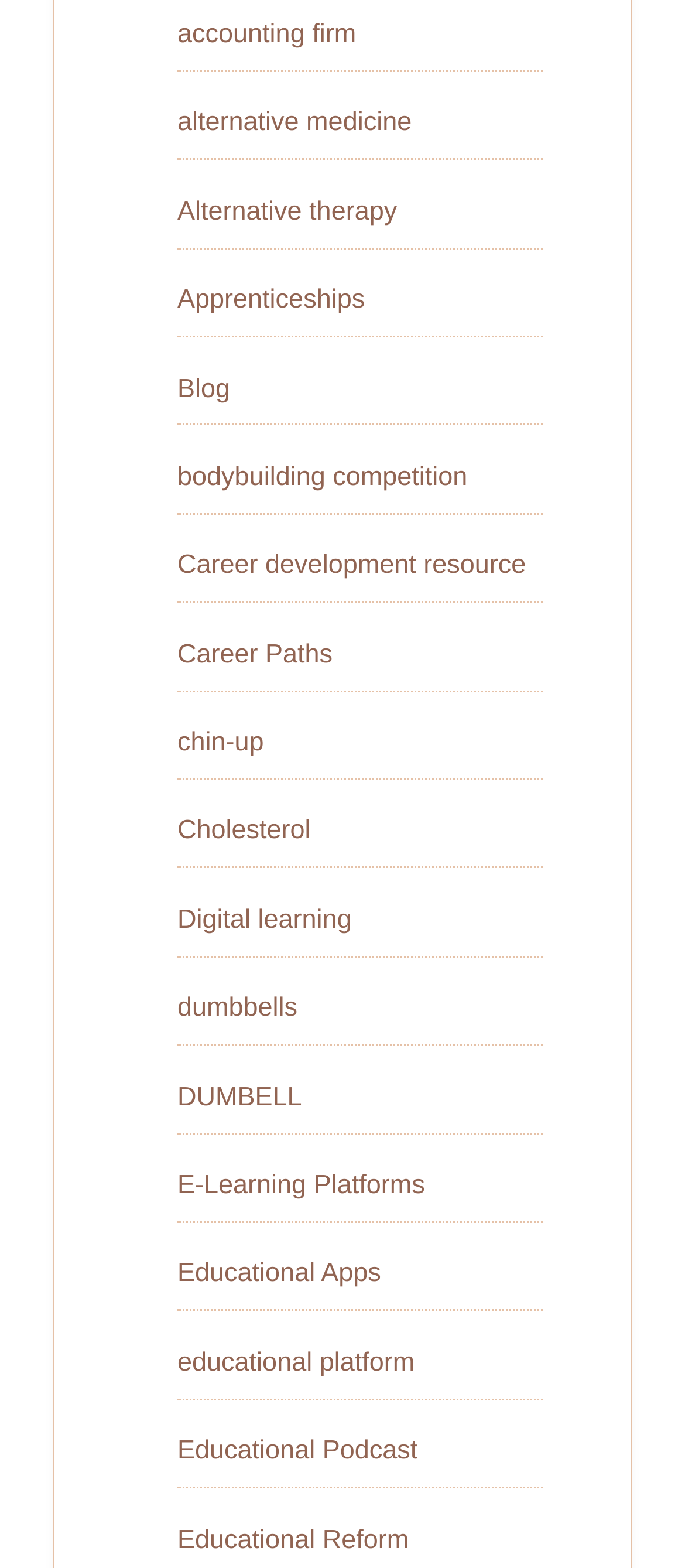Provide a brief response to the question below using one word or phrase:
What is the last link on the webpage?

Educational Reform